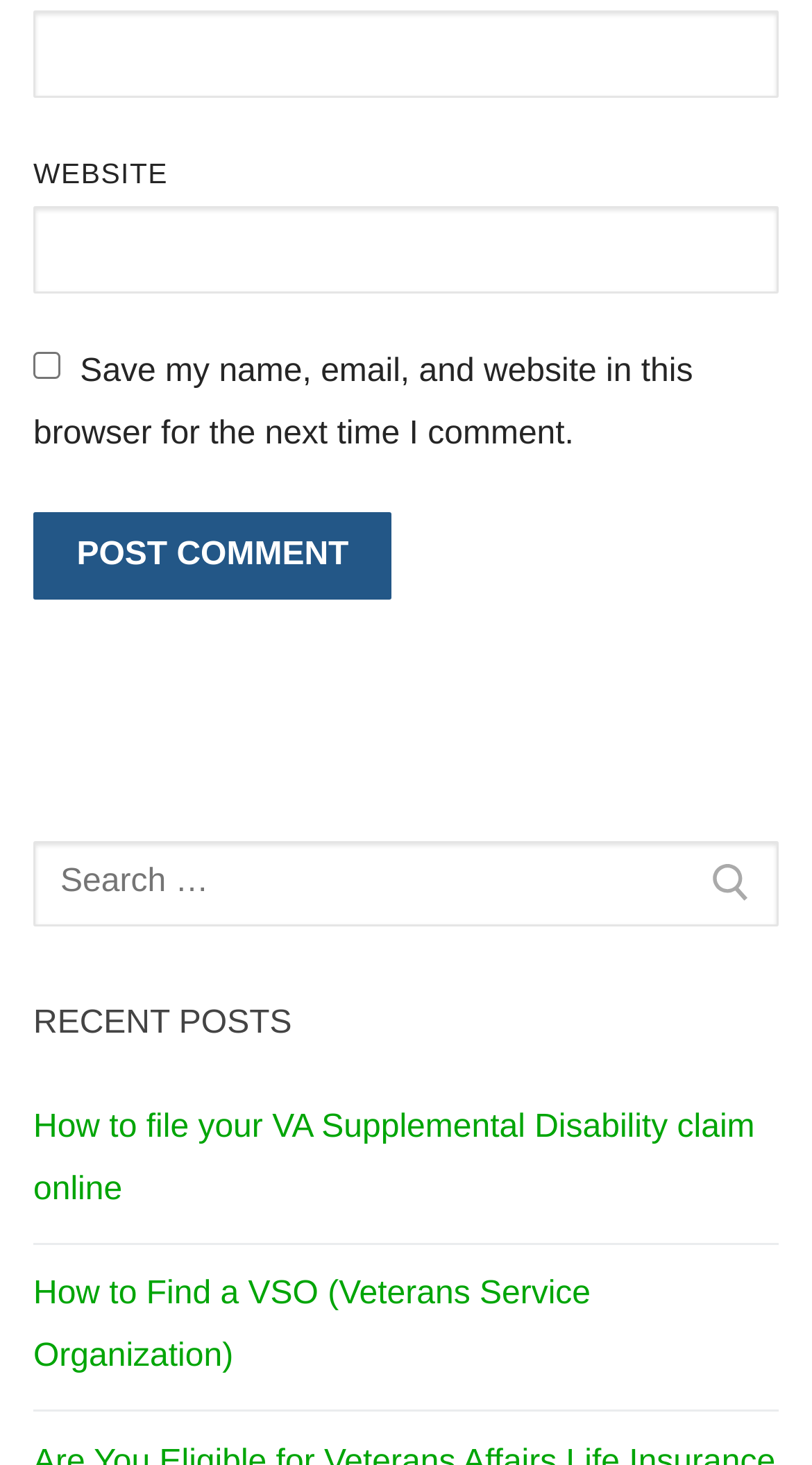Determine the bounding box coordinates of the element that should be clicked to execute the following command: "Post a comment".

[0.041, 0.35, 0.483, 0.409]